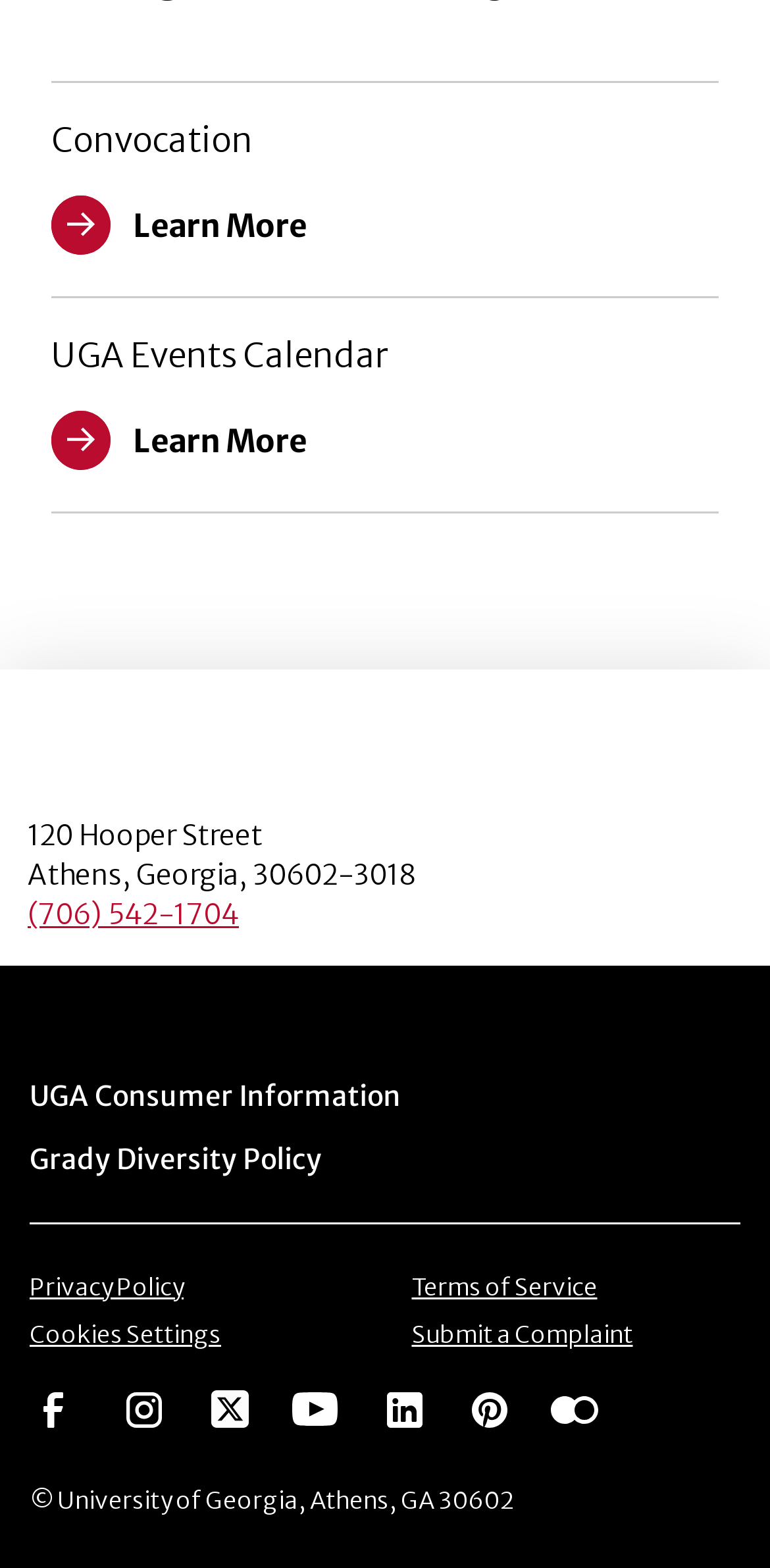Provide the bounding box coordinates for the specified HTML element described in this description: "Menu itemPrivacy Policy". The coordinates should be four float numbers ranging from 0 to 1, in the format [left, top, right, bottom].

[0.038, 0.811, 0.238, 0.83]